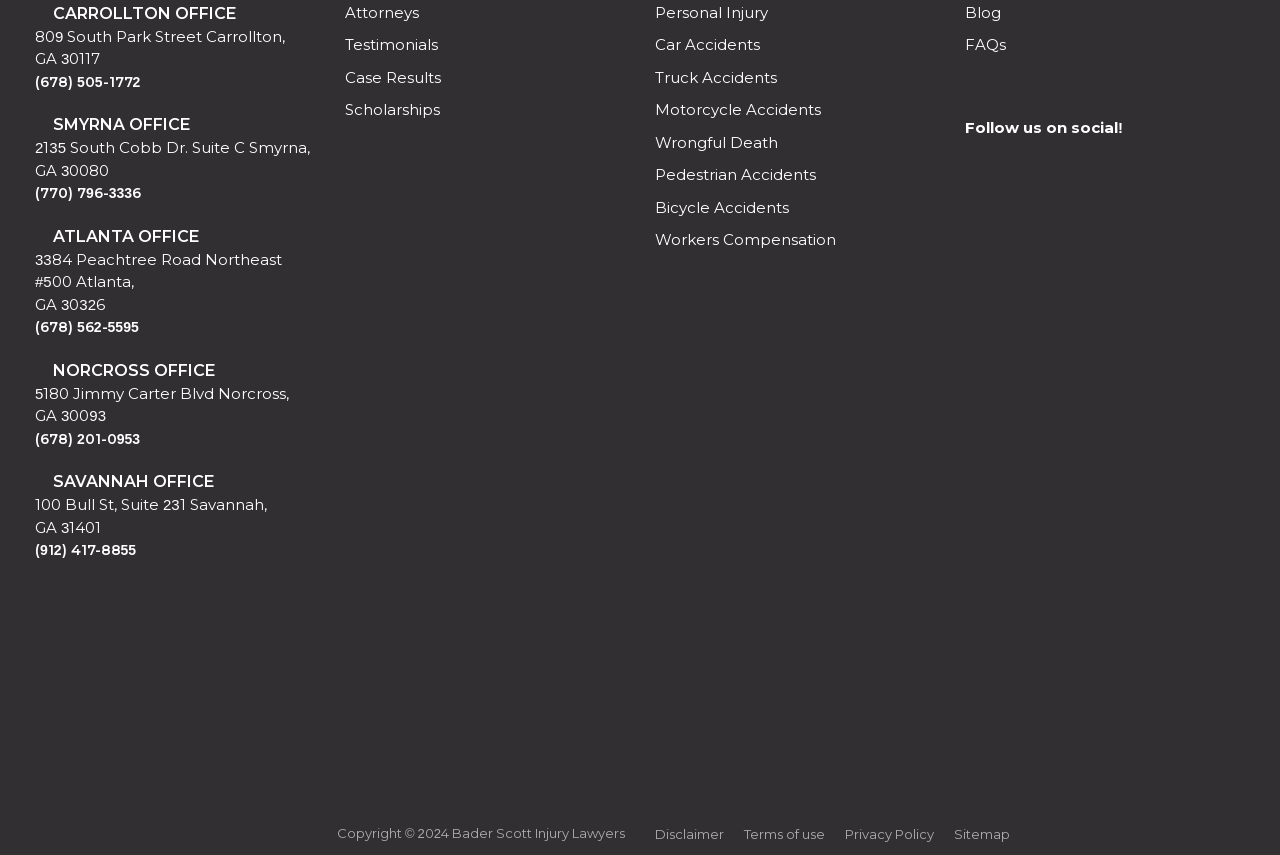Identify the bounding box coordinates of the clickable region necessary to fulfill the following instruction: "Follow on Facebook". The bounding box coordinates should be four float numbers between 0 and 1, i.e., [left, top, right, bottom].

[0.754, 0.186, 0.777, 0.221]